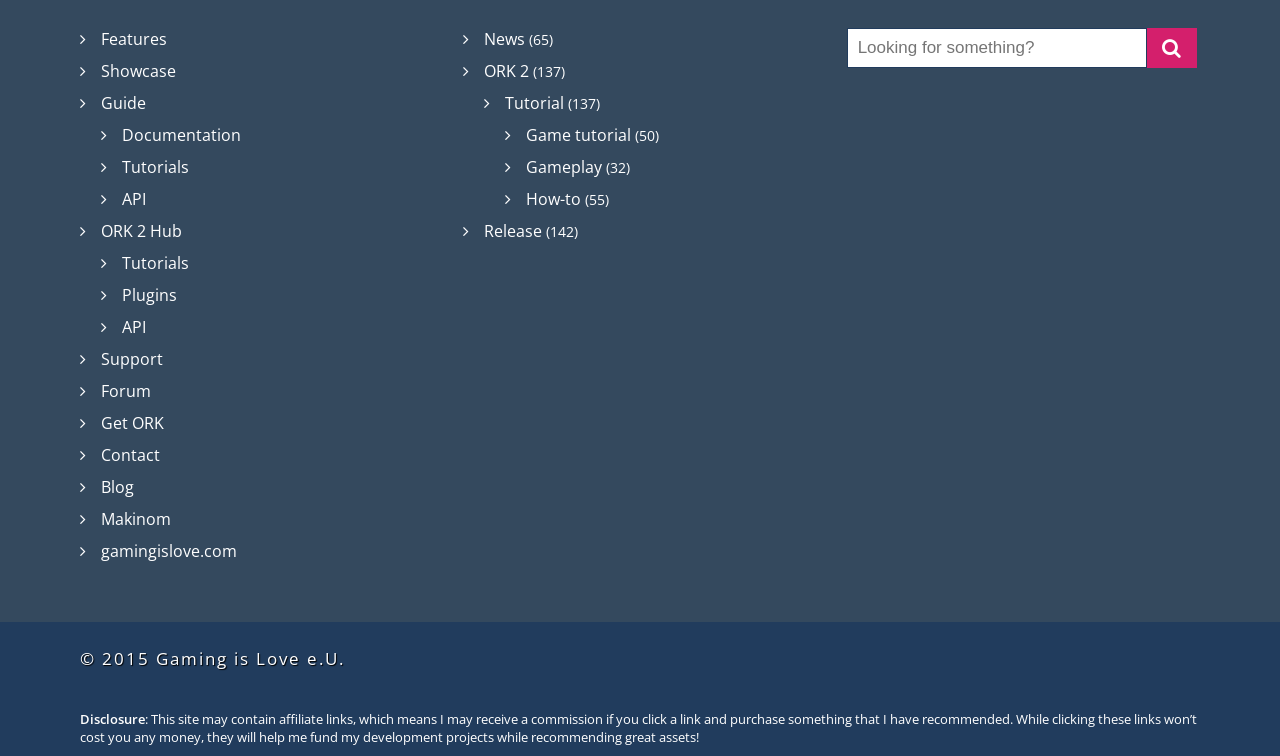Please identify the bounding box coordinates of where to click in order to follow the instruction: "Get ORK".

[0.062, 0.545, 0.128, 0.574]